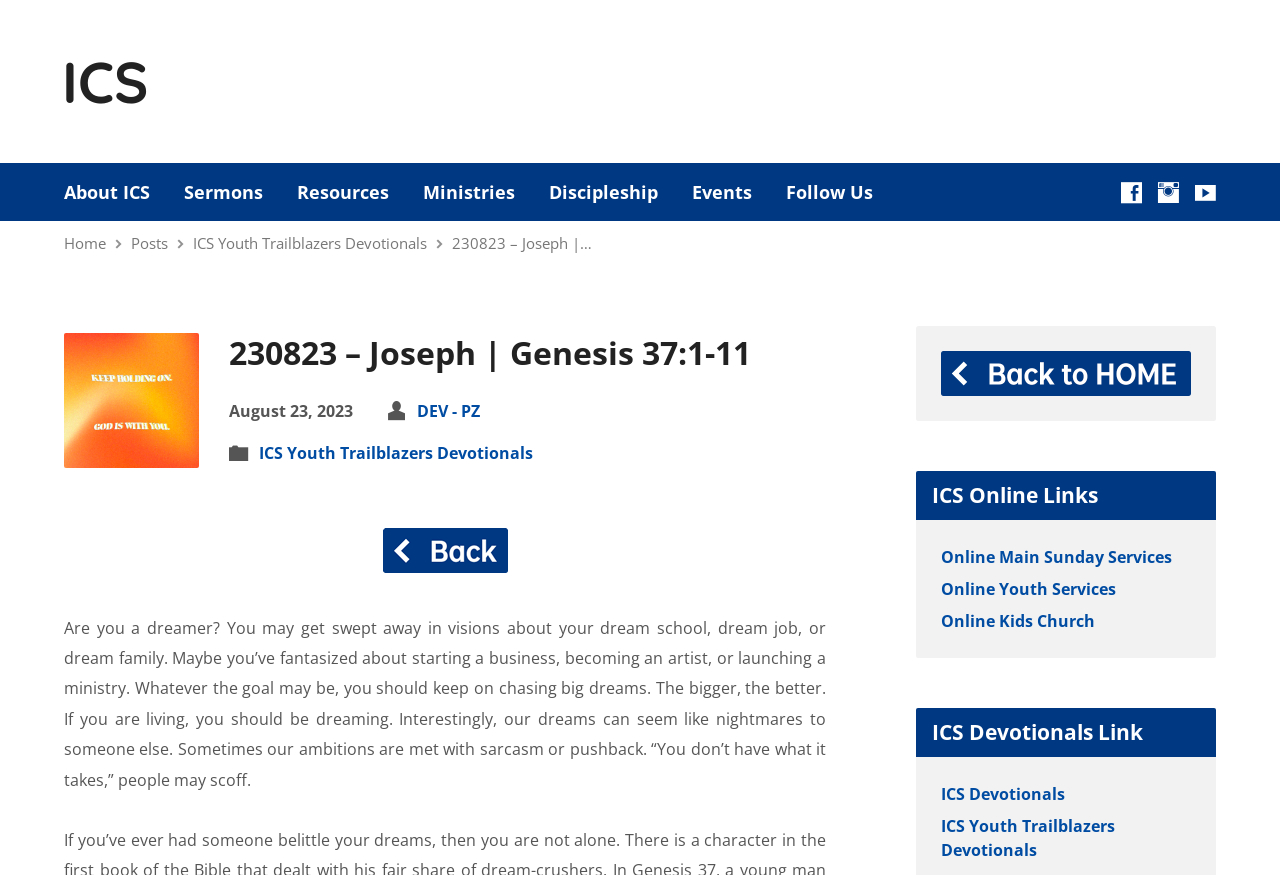Identify the bounding box coordinates for the region of the element that should be clicked to carry out the instruction: "Watch Online Main Sunday Services". The bounding box coordinates should be four float numbers between 0 and 1, i.e., [left, top, right, bottom].

[0.735, 0.624, 0.916, 0.649]